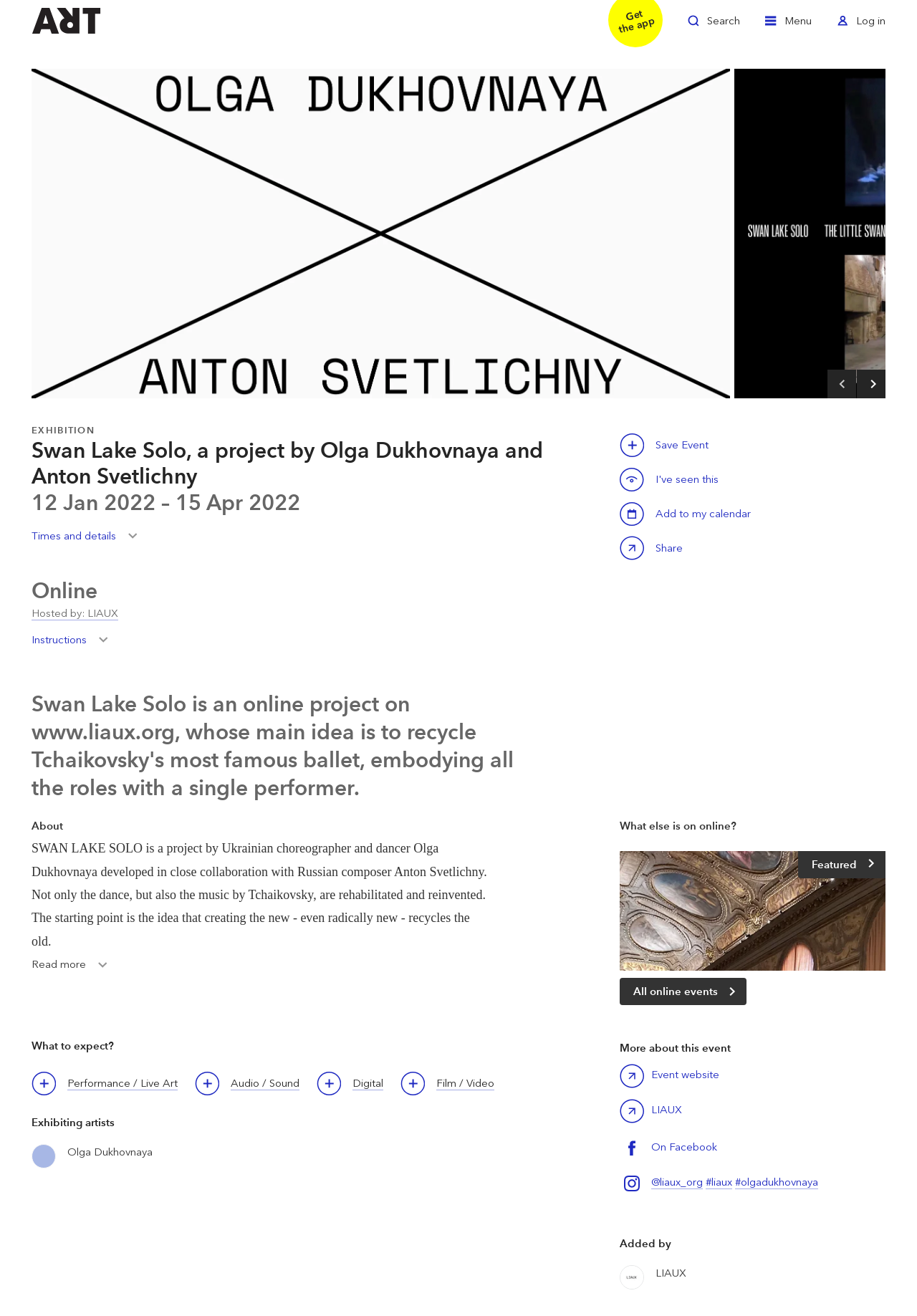Who is the Ukrainian choreographer and dancer?
Please ensure your answer to the question is detailed and covers all necessary aspects.

The Ukrainian choreographer and dancer is mentioned in the text 'SWAN LAKE SOLO is a project by Ukrainian choreographer and dancer Olga Dukhovnaya developed in close collaboration with Russian composer Anton Svetlichny.' which is located in the 'About' section of the webpage.